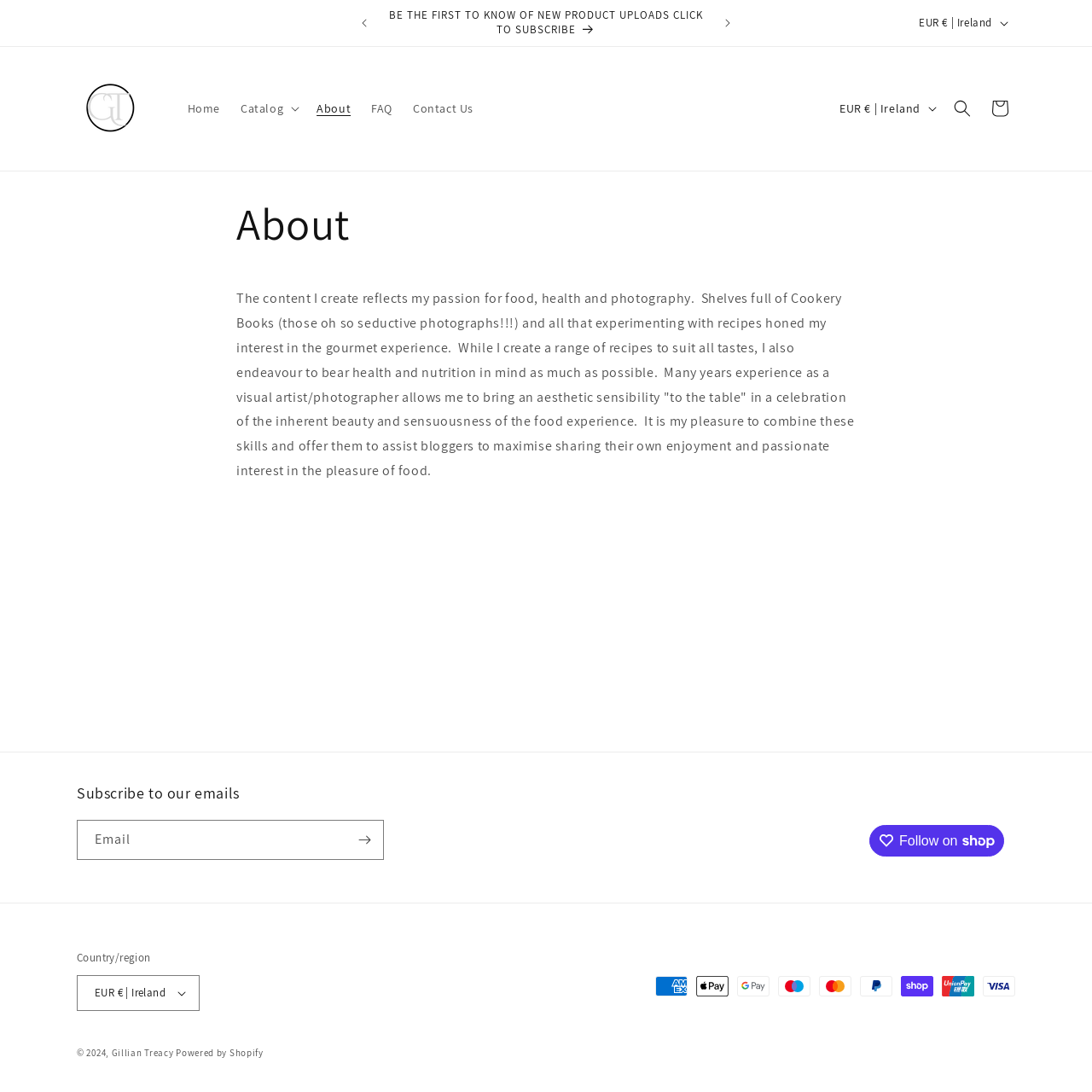Please provide a comprehensive answer to the question below using the information from the image: What is the author's name?

The author's name is mentioned in the link 'Gillian Treacy' at the top of the page, and also in the footer section as '© 2024, Gillian Treacy'.